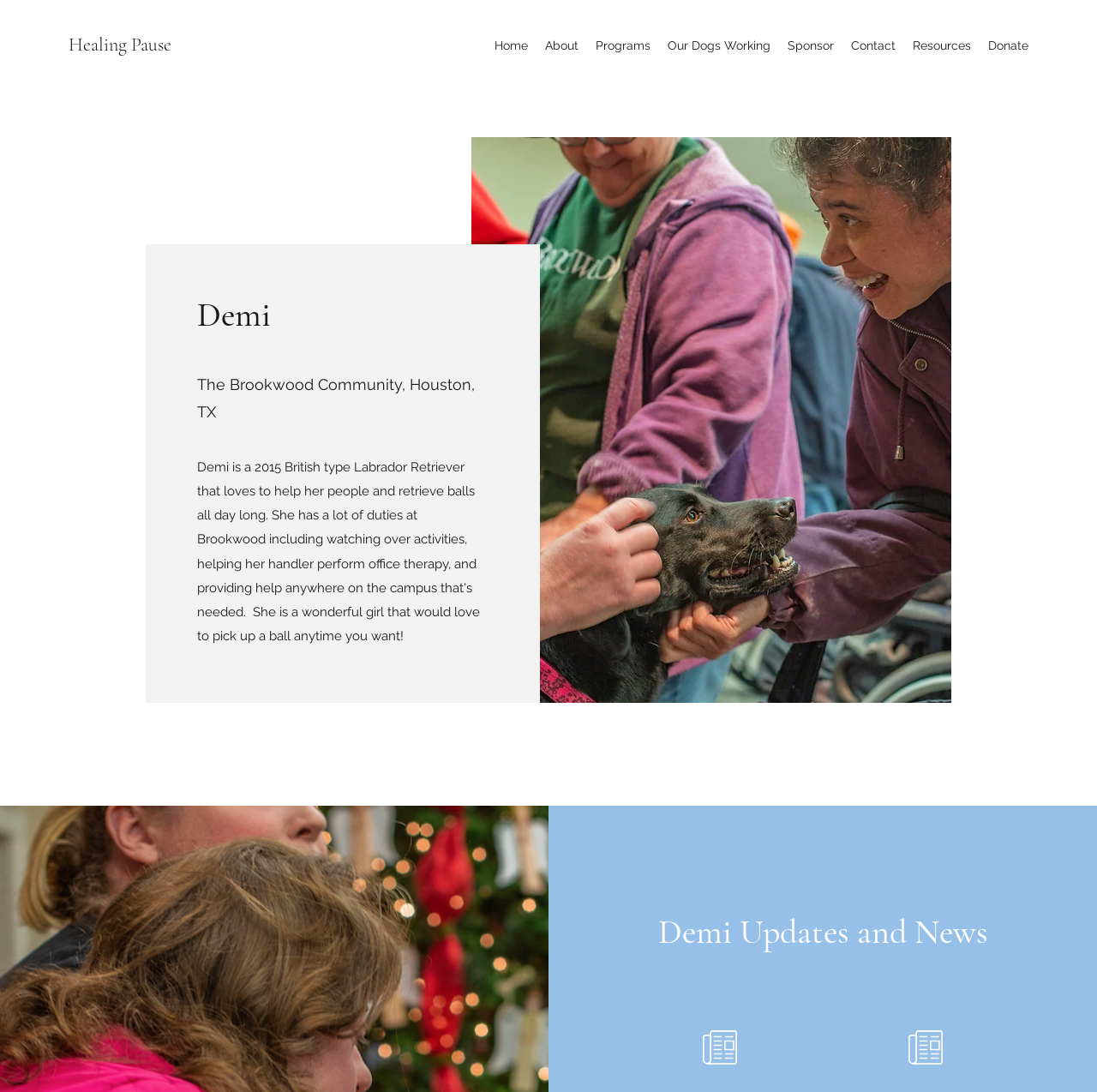Convey a detailed summary of the webpage, mentioning all key elements.

The webpage is about Demi, a part of Healing Pause, and appears to be a non-profit organization's website. At the top left, there is a link to "Healing Pause". To the right of it, there is a navigation menu labeled "Site" that contains links to various pages, including "Home", "About", "Programs", "Our Dogs Working", "Sponsor", "Contact", "Resources", and "Donate". These links are aligned horizontally and take up most of the top section of the page.

Below the navigation menu, there is a large image that takes up most of the width of the page. Above the image, there is a heading that reads "Demi" and a paragraph of text that says "The Brookwood Community, Houston, TX".

Further down the page, there is a section labeled "Demi: About Us" that spans the full width of the page. Below this section, there is a heading that reads "Demi Updates and News" and two links to the right of it. These links are positioned near the bottom of the page.

At the very bottom of the page, there is another section labeled "Demi: News" that spans the full width of the page.